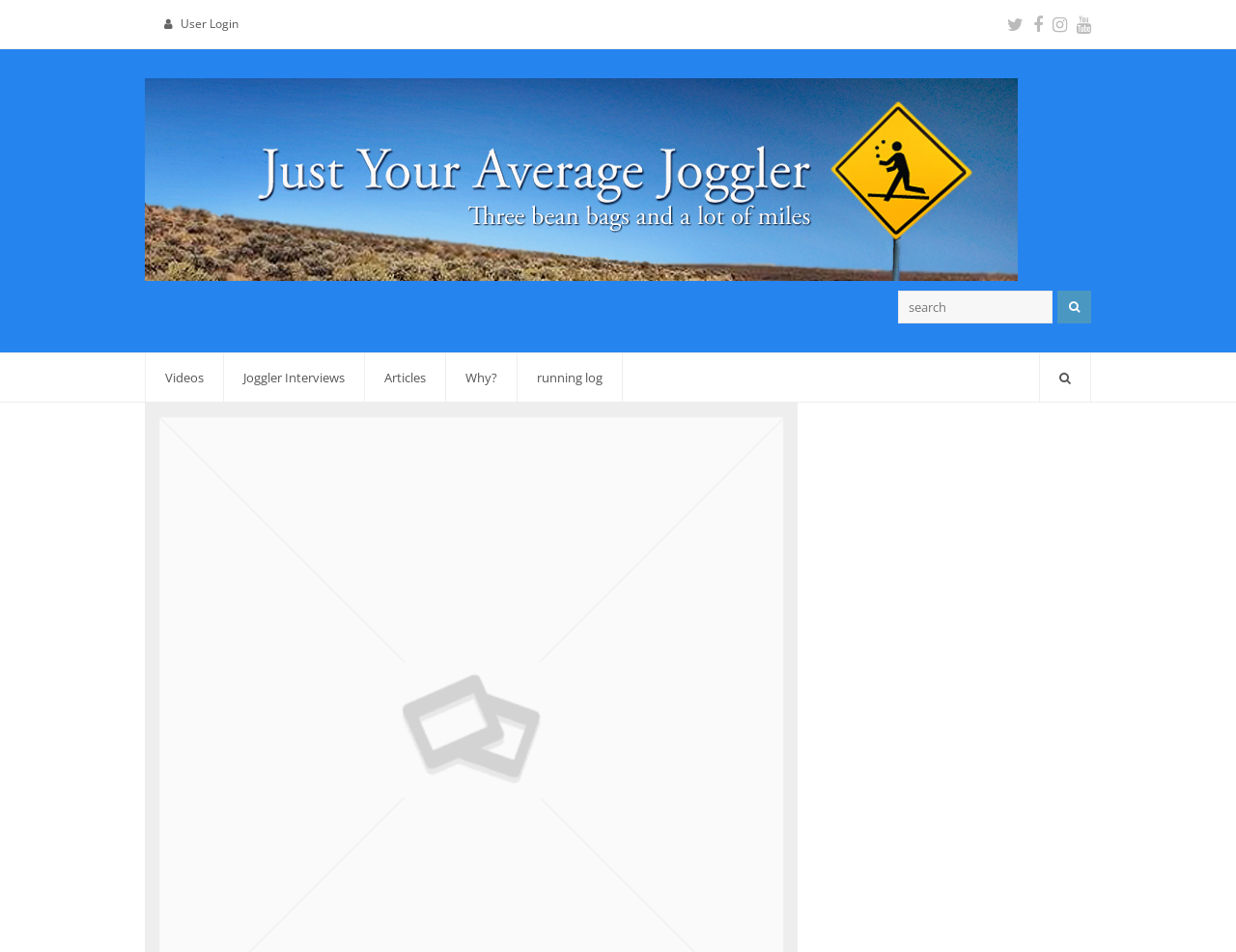Provide a thorough description of the webpage's content and layout.

The webpage is about "Just Your Average Joggler" and appears to be a personal blog or website. At the top left, there is a link to "User Login". On the top right, there are social media links to Twitter, Facebook, Instagram, and Youtube. 

Below the social media links, there is a table with a logo image of "Just Your Average Joggler" on the left and a link to the same title on the right. 

To the right of the table, there is a search box with a magnifying glass button. 

Below the table, there are six links in a row: "Videos", "Joggler Interviews", "Articles", "Why?", "running log", and an empty link. These links are likely the main navigation menu of the website.